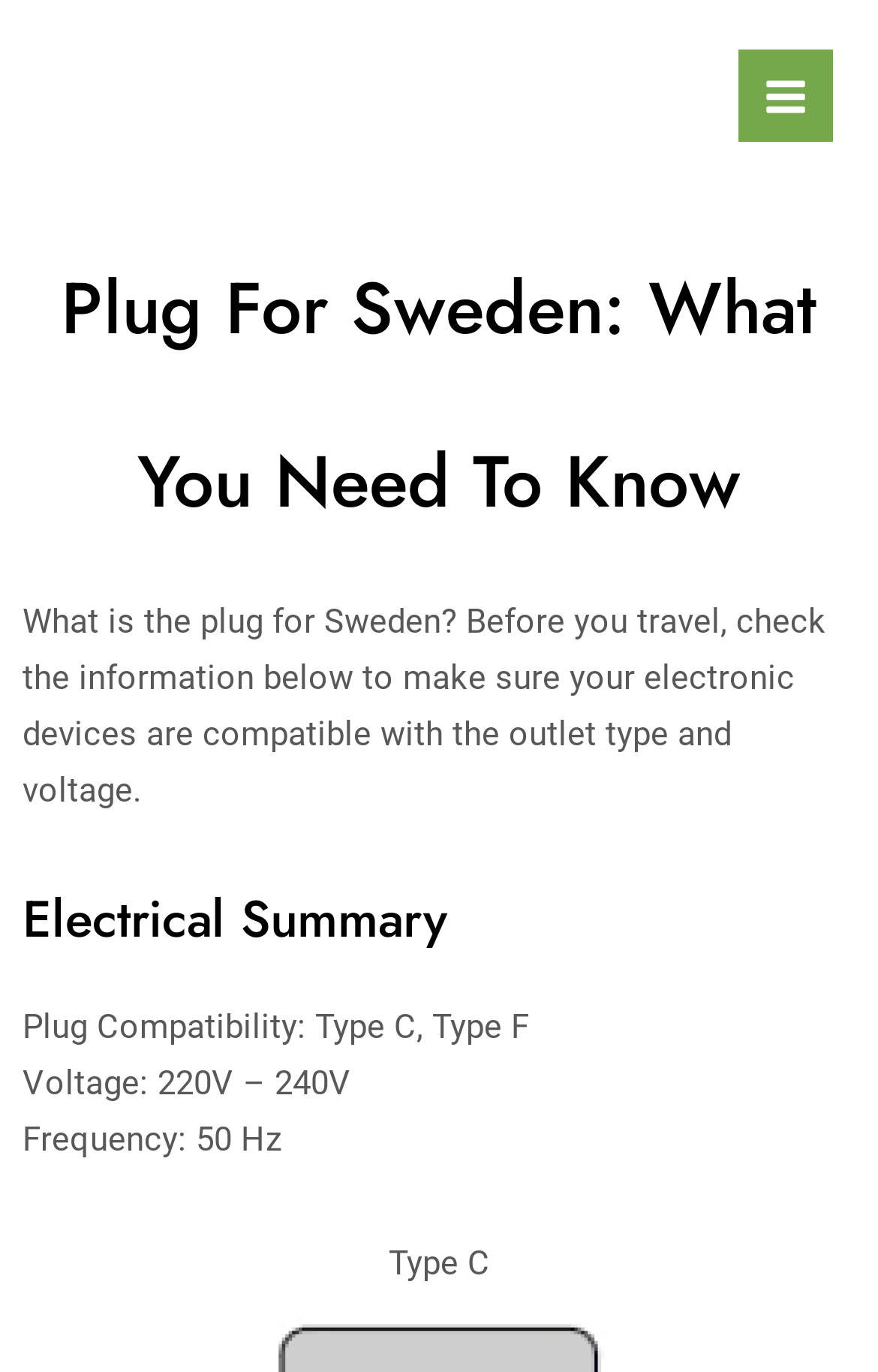What type of plug is used in Sweden?
Please ensure your answer to the question is detailed and covers all necessary aspects.

I found the answer by looking at the 'Electrical Summary' section, which lists the plug compatibility as 'Type C, Type F'.